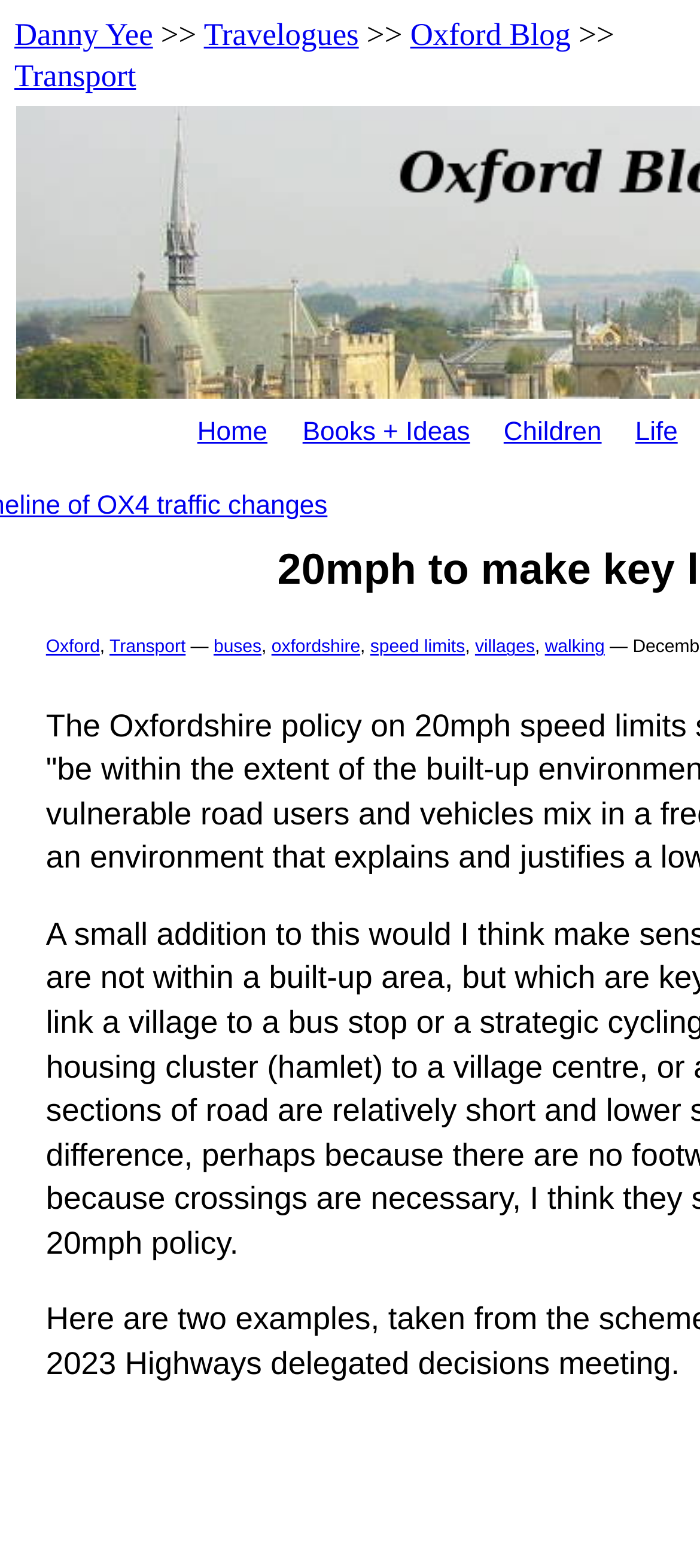For the given element description Books + Ideas, determine the bounding box coordinates of the UI element. The coordinates should follow the format (top-left x, top-left y, bottom-right x, bottom-right y) and be within the range of 0 to 1.

[0.432, 0.266, 0.671, 0.285]